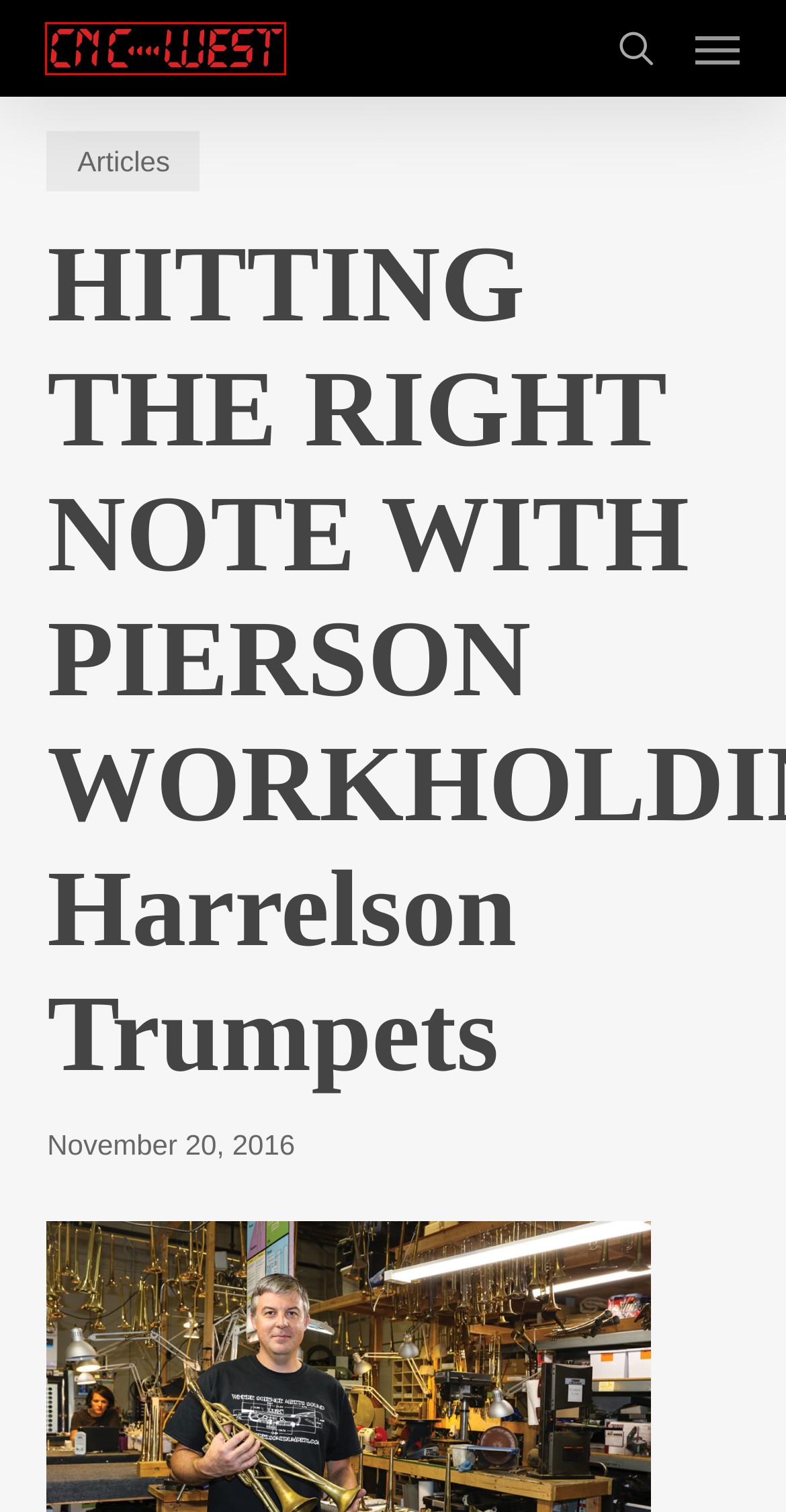You have a screenshot of a webpage with a red rectangle bounding box. Identify the best webpage description that corresponds to the new webpage after clicking the element within the red bounding box. Here are the candidates:
A. Calendar and Rates – CNC West Magazine
B. CNC West Magazine – The Magazine for Western Metalworking Manufacturing
C. Executive Hotline – CNC West Magazine
D. Fall 2020 – CNC West Magazine
E. Articles – CNC West Magazine
F. Machine Tool Distributors – CNC West Magazine
G. Martindale Manufacturing – Like Having An Invisible Manager With FactoryWiz – CNC West Magazine
H. Contact Us – CNC West Magazine

B